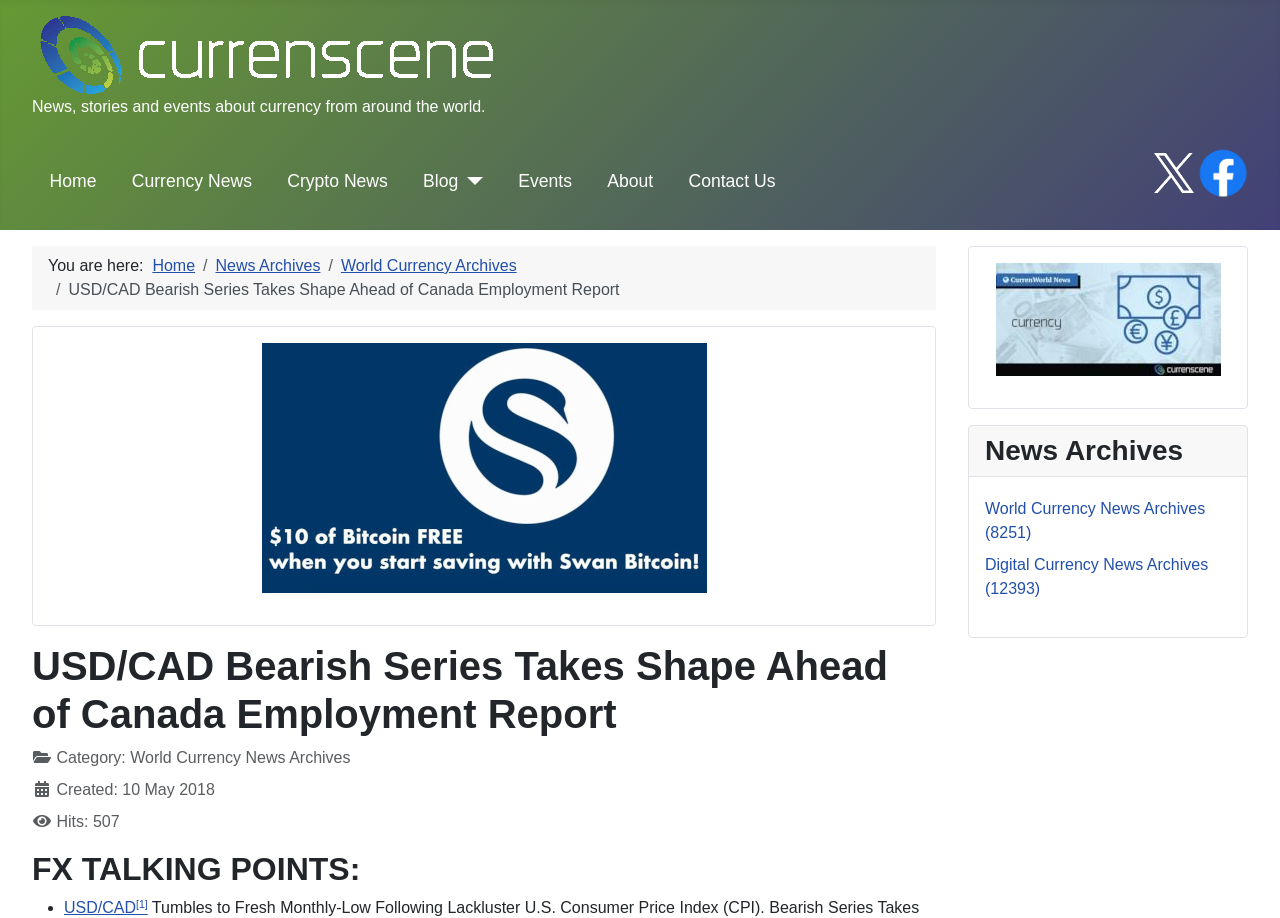Please provide a detailed answer to the question below by examining the image:
What is the category of the news article?

The category of the news article can be found in the DescriptionListDetail element, which is located below the news title. It is mentioned in the StaticText element with the text 'Category: World Currency News Archives'.